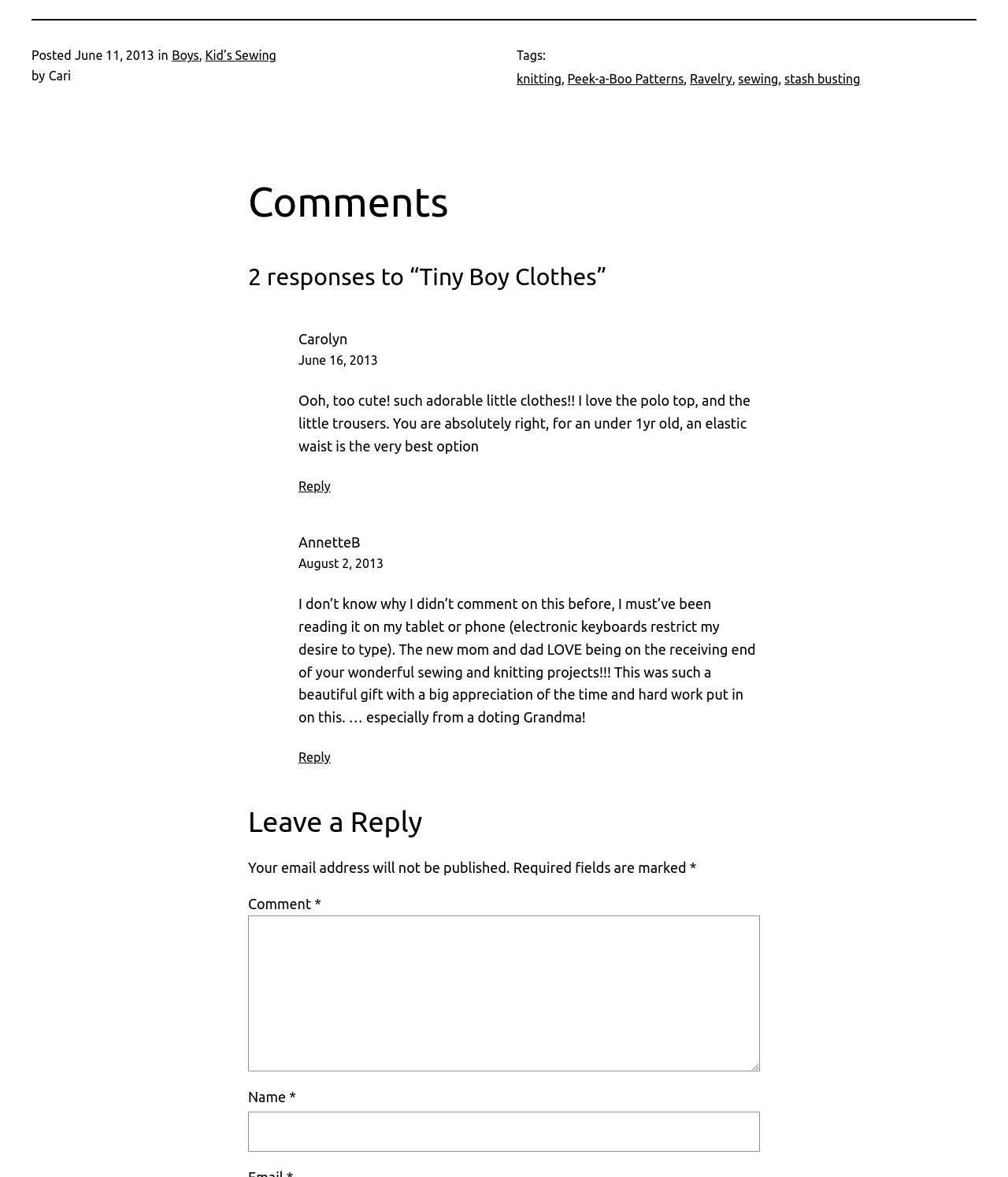Please specify the bounding box coordinates of the element that should be clicked to execute the given instruction: 'Type in the 'Name' textbox'. Ensure the coordinates are four float numbers between 0 and 1, expressed as [left, top, right, bottom].

[0.246, 0.945, 0.754, 0.979]